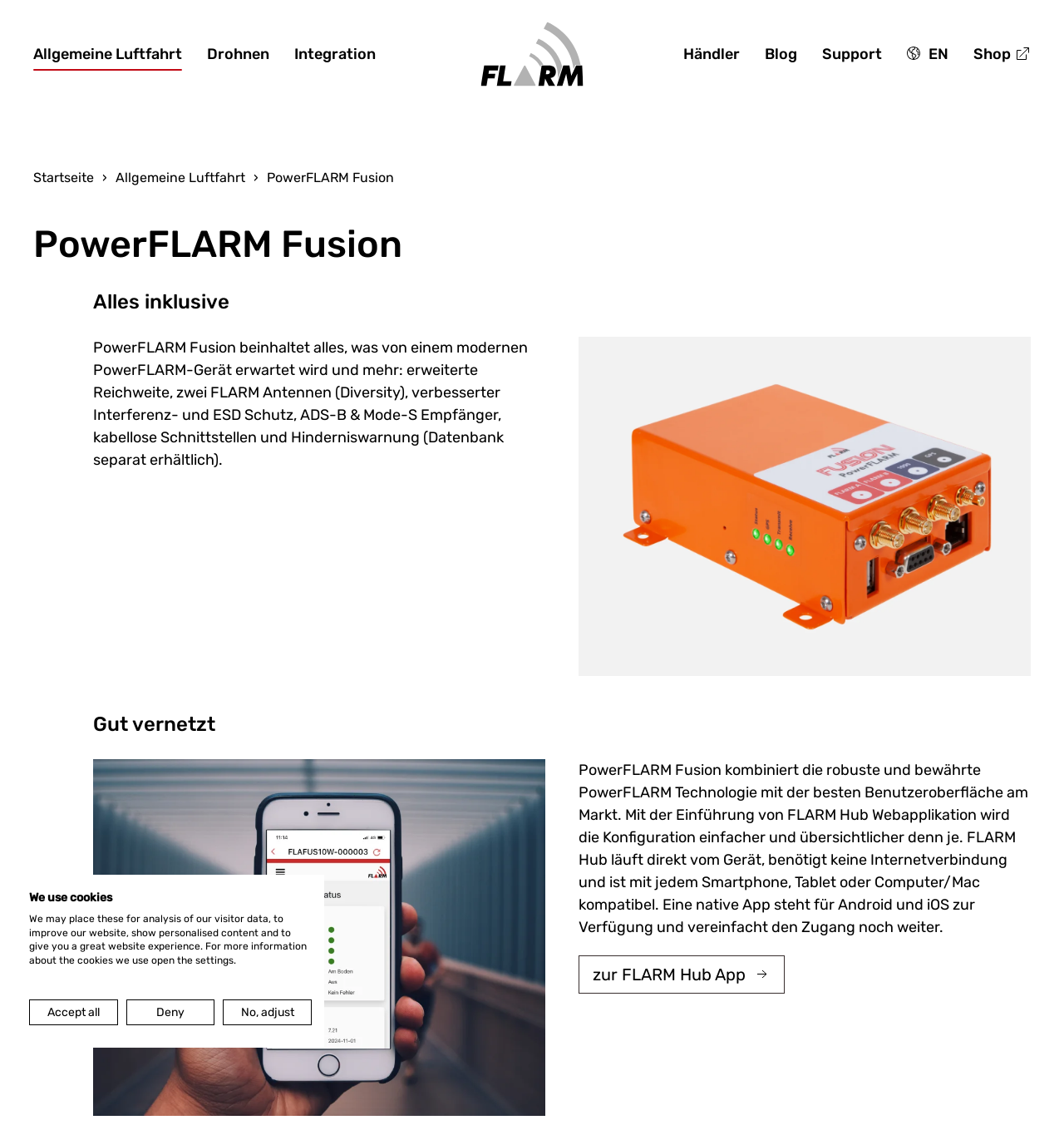For the following element description, predict the bounding box coordinates in the format (top-left x, top-left y, bottom-right x, bottom-right y). All values should be floating point numbers between 0 and 1. Description: Skip to main content

[0.035, 0.035, 0.169, 0.051]